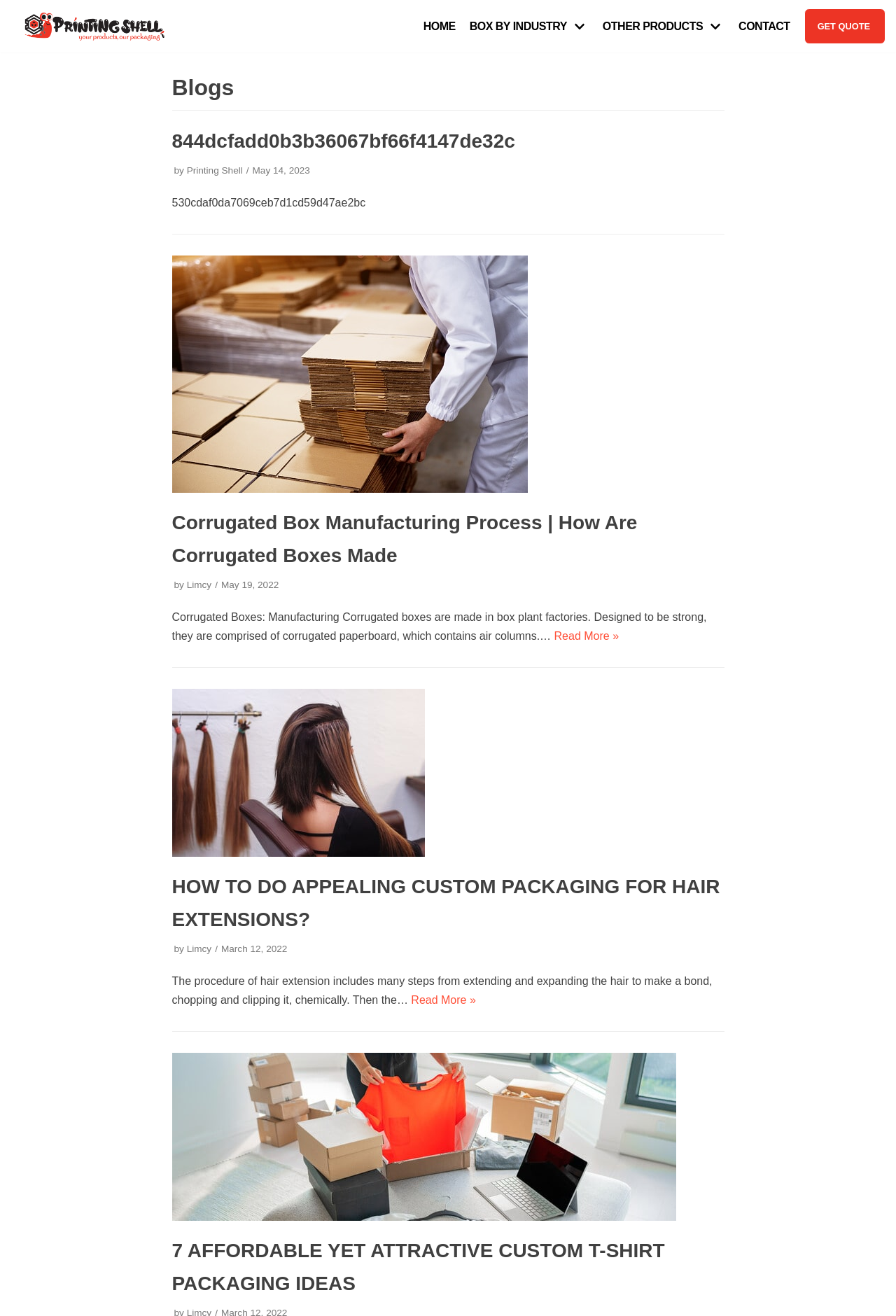Pinpoint the bounding box coordinates of the clickable element to carry out the following instruction: "View the article 'HOW TO DO APPEALING CUSTOM PACKAGING FOR HAIR EXTENSIONS?'."

[0.192, 0.665, 0.804, 0.707]